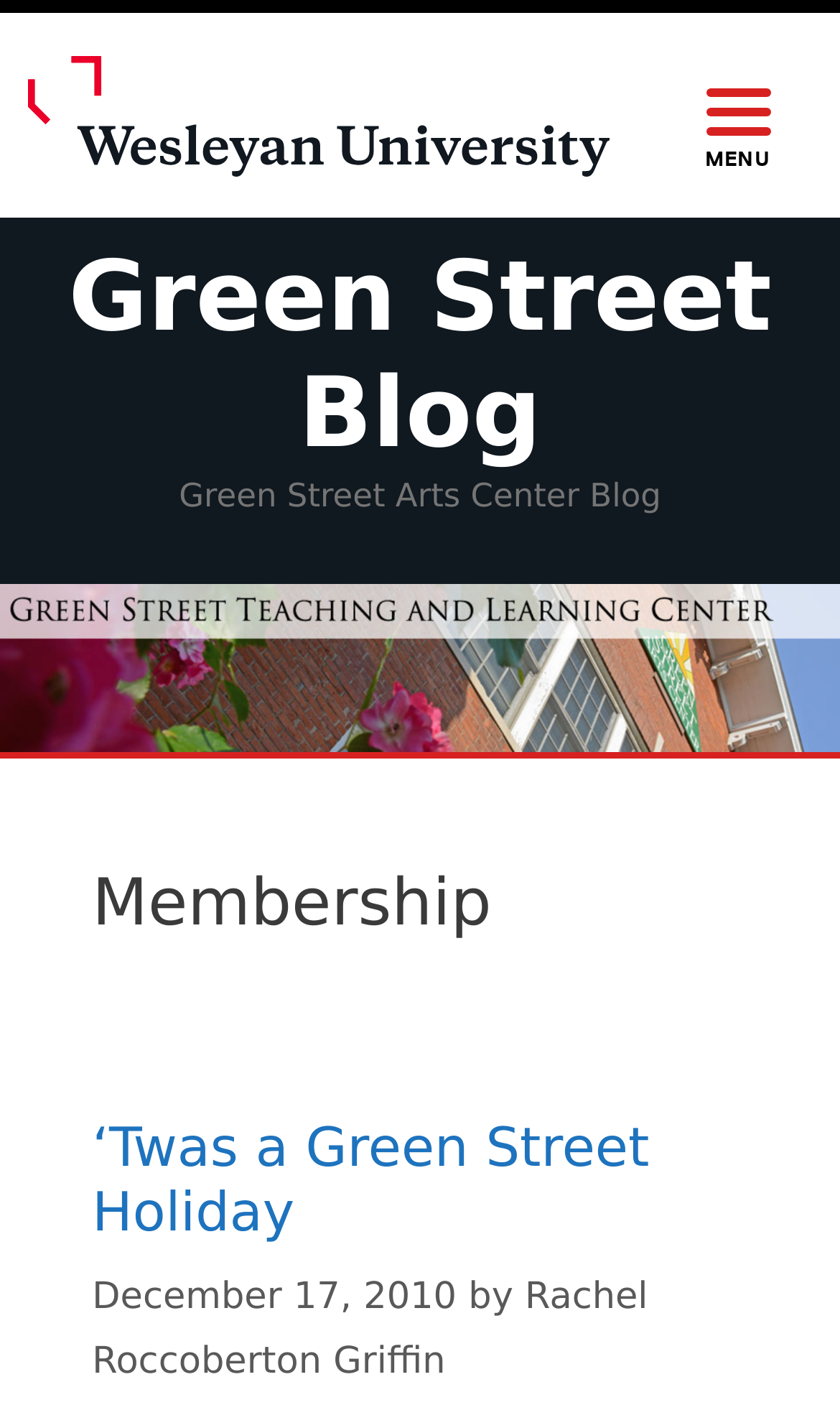What is the name of the blog?
Refer to the screenshot and respond with a concise word or phrase.

Green Street Blog